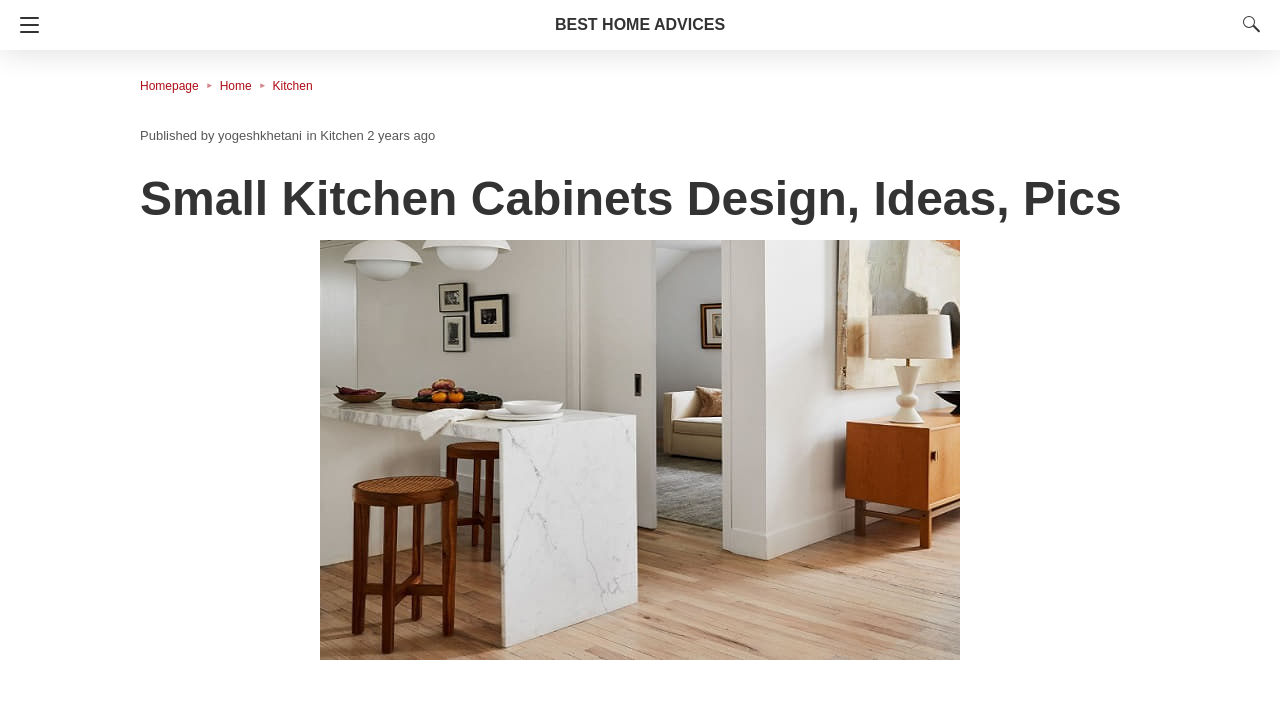Kindly determine the bounding box coordinates for the clickable area to achieve the given instruction: "Go to 'ABOUT'".

None